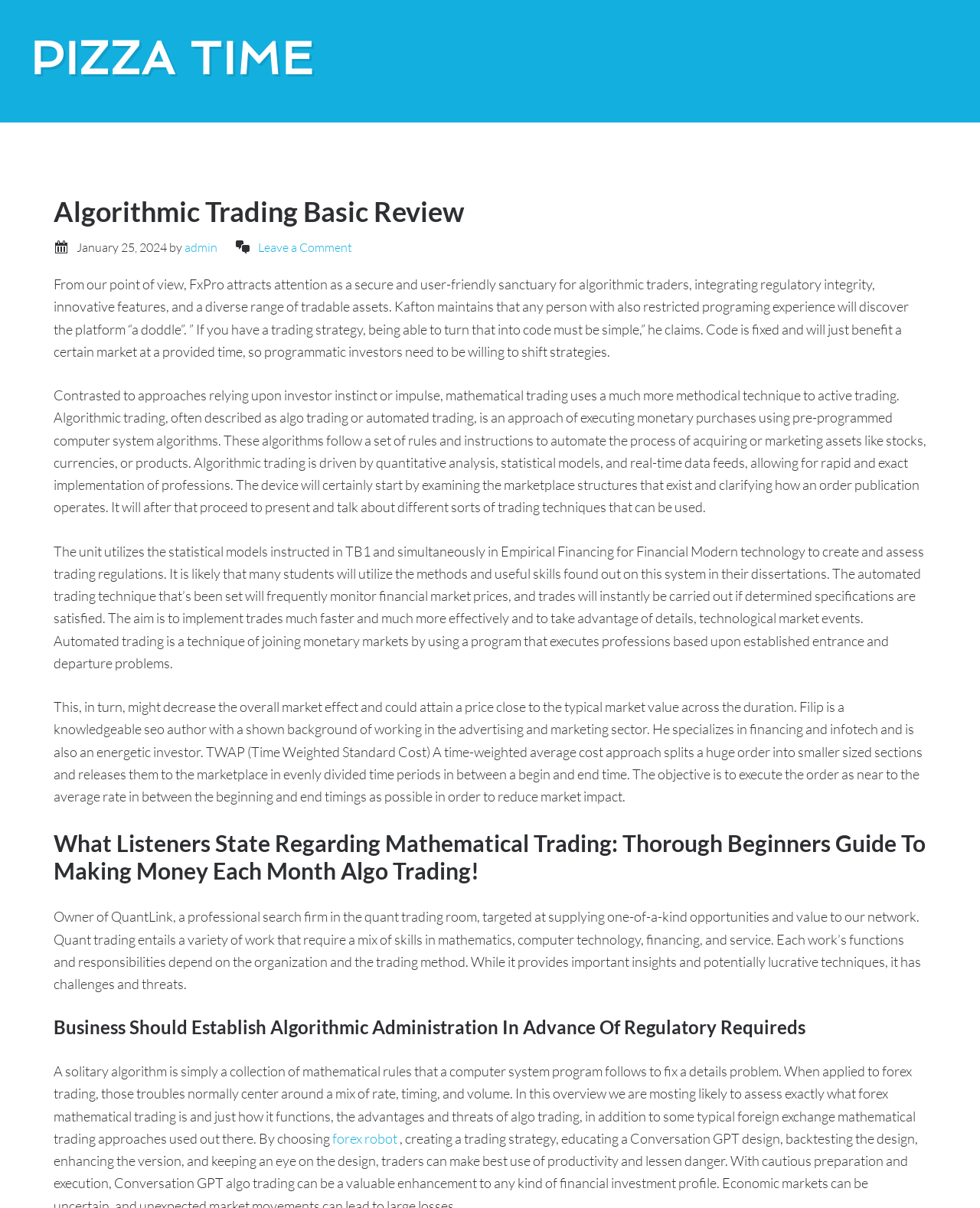Illustrate the webpage thoroughly, mentioning all important details.

The webpage is about algorithmic trading, with a focus on its basics and reviews. At the top, there is a link "PIZZA TIME" on the left side, and a header with the title "Algorithmic Trading Basic Review" in the center. Below the title, there is a timestamp "January 25, 2024" and the author's name "admin" on the right side. 

The main content of the webpage is divided into several sections. The first section describes the benefits of algorithmic trading, citing a quote from Kafton about its ease of use. The second section explains the concept of algorithmic trading, its methodology, and its advantages. 

The following sections discuss various aspects of algorithmic trading, including its application in financial markets, the use of statistical models, and the automation of trading processes. There are also quotes and insights from experts in the field, such as Filip, a knowledgeable SEO writer and active investor.

Further down, there is a section titled "What Listeners Say Regarding Mathematical Trading" and another section about the importance of establishing algorithmic management in advance of regulatory requirements. The final section appears to be discussing forex mathematical trading, its advantages, and risks, with a link to "forex robot" at the bottom right corner.